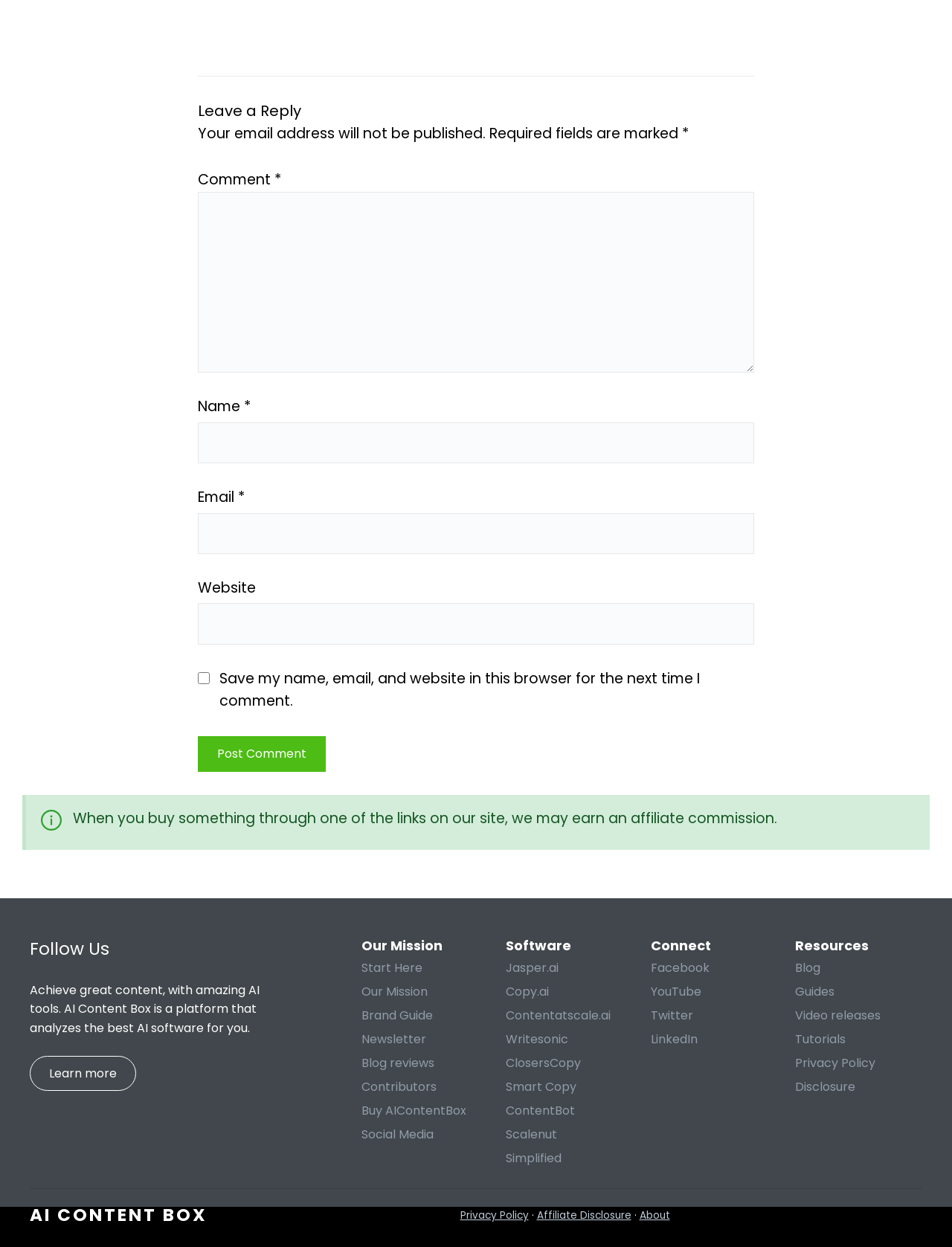What is the topic of the website?
Based on the visual content, answer with a single word or a brief phrase.

AI content tools